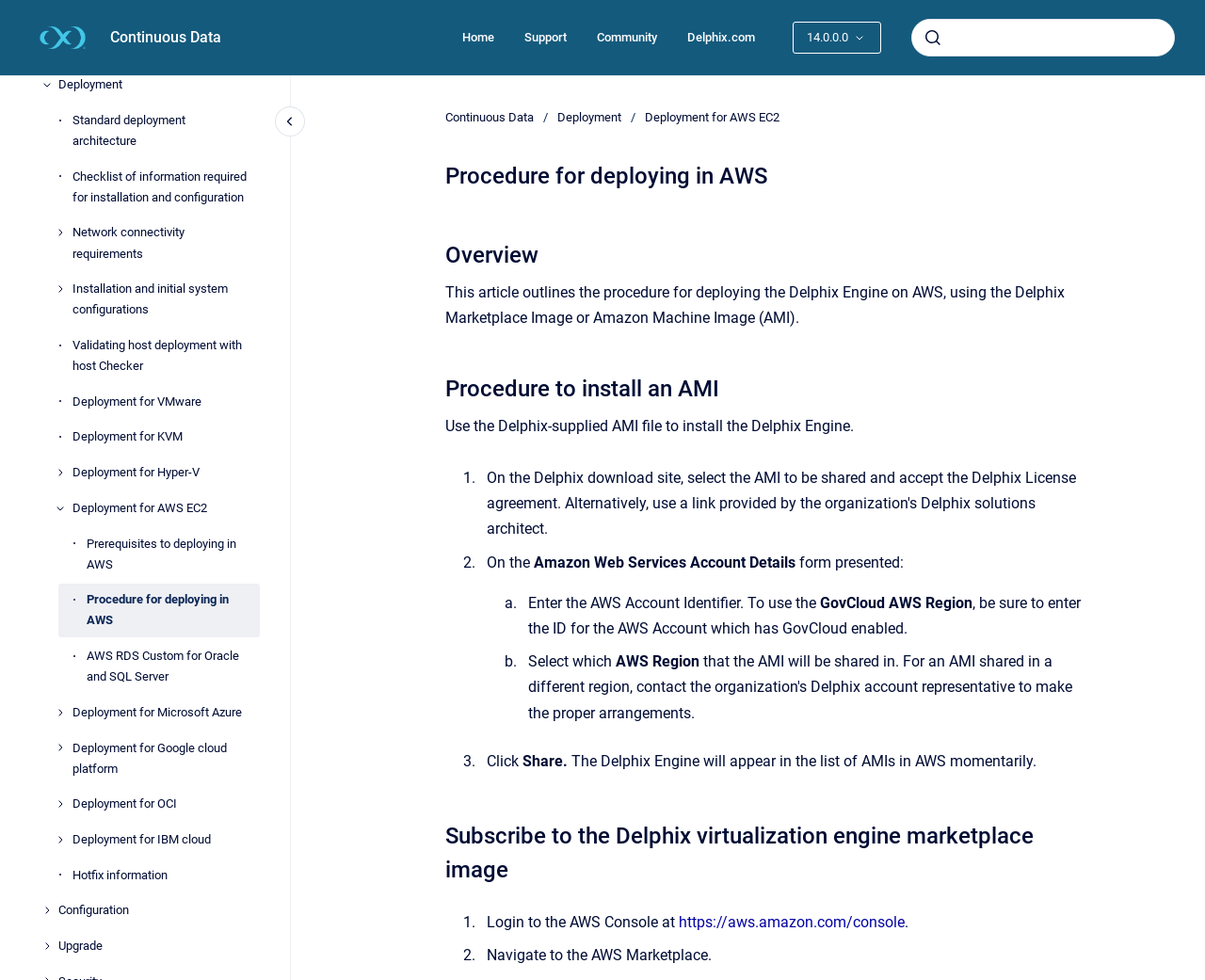Could you provide the bounding box coordinates for the portion of the screen to click to complete this instruction: "View release notes"?

[0.032, 0.006, 0.045, 0.022]